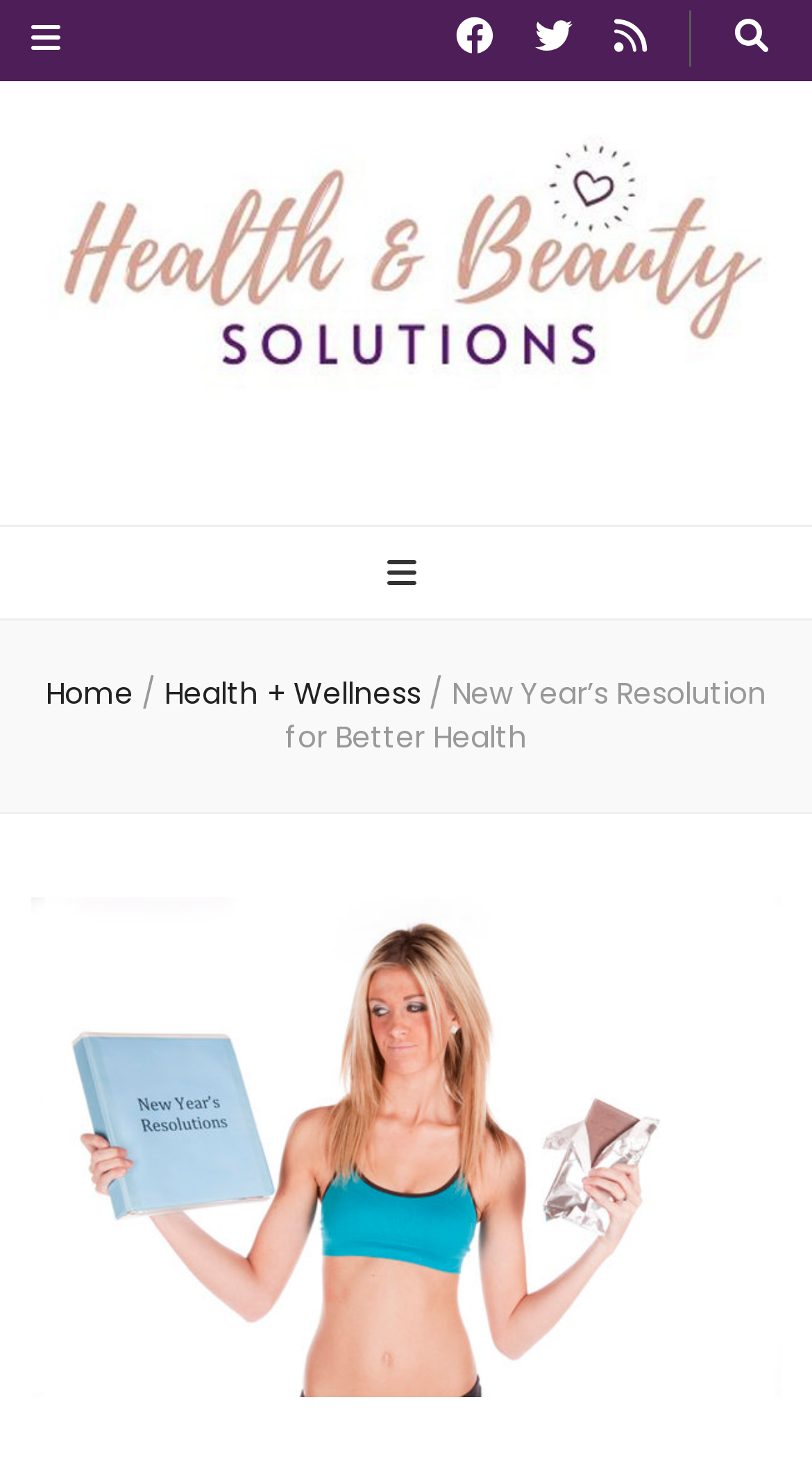Please give a concise answer to this question using a single word or phrase: 
What is the topic of the main article?

New Year’s Resolution for Better Health